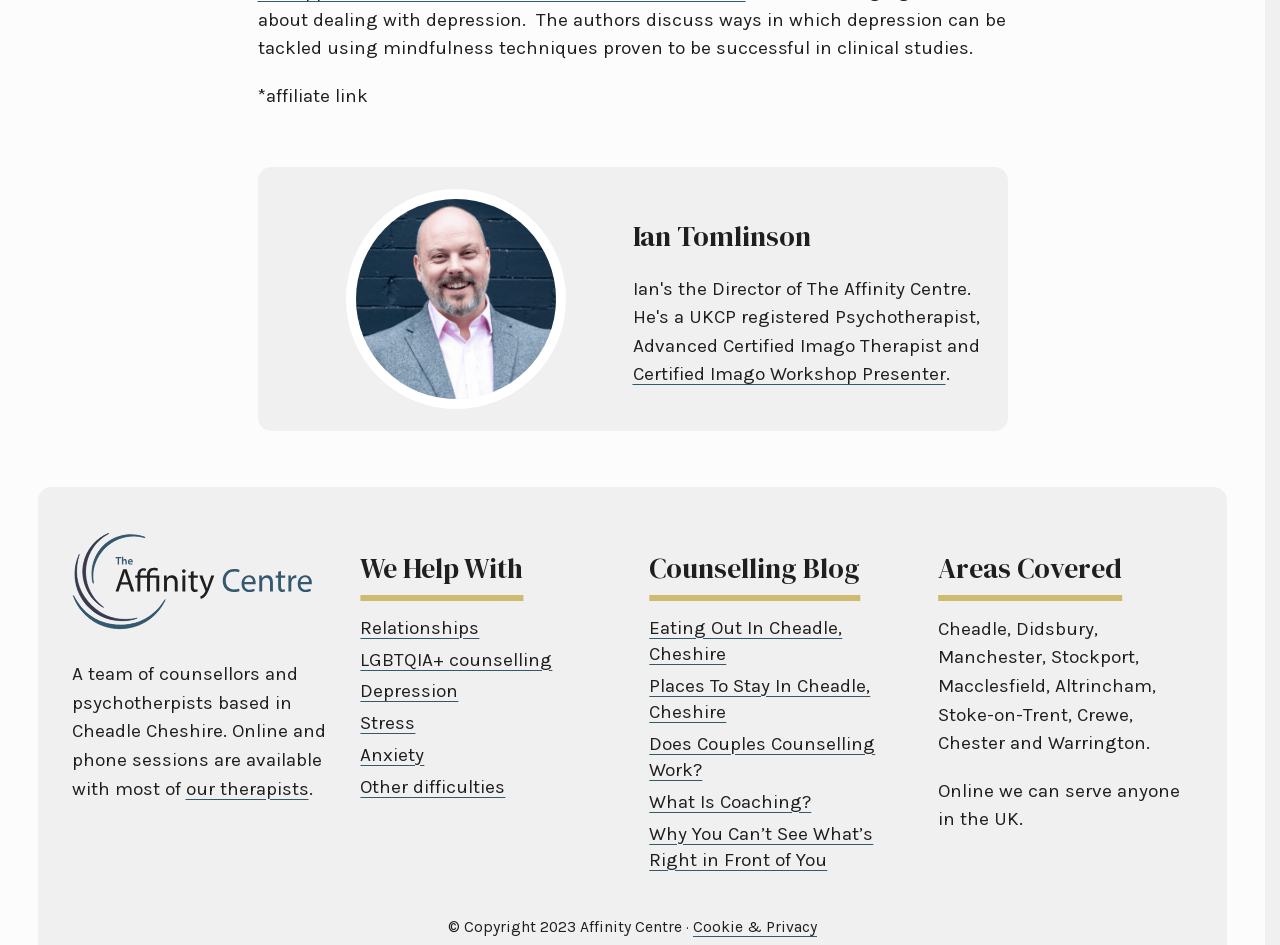Please provide the bounding box coordinates for the element that needs to be clicked to perform the following instruction: "Learn about 'Counselling Blog'". The coordinates should be given as four float numbers between 0 and 1, i.e., [left, top, right, bottom].

[0.507, 0.581, 0.707, 0.621]